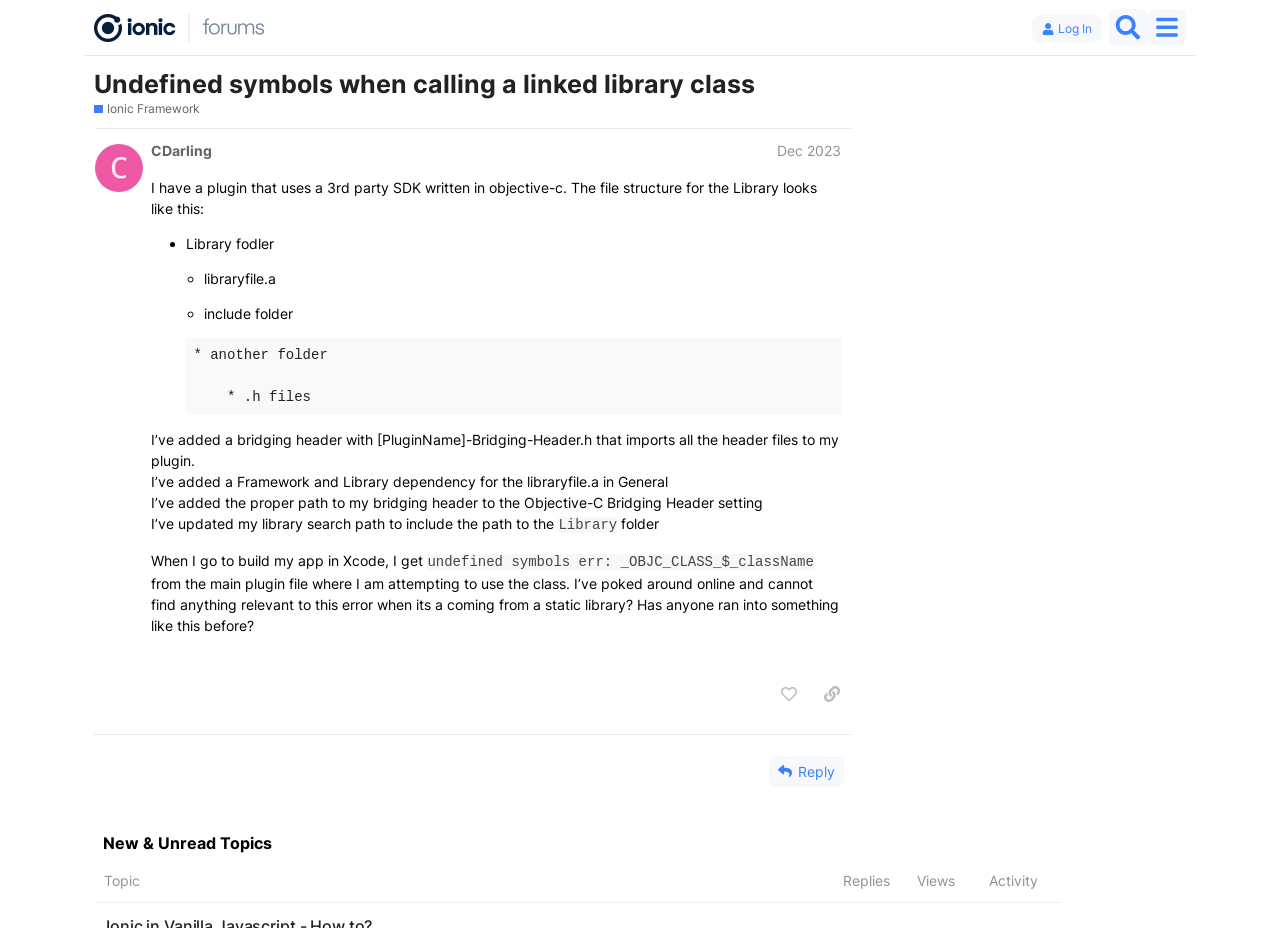What is the text of the webpage's headline?

Undefined symbols when calling a linked library class